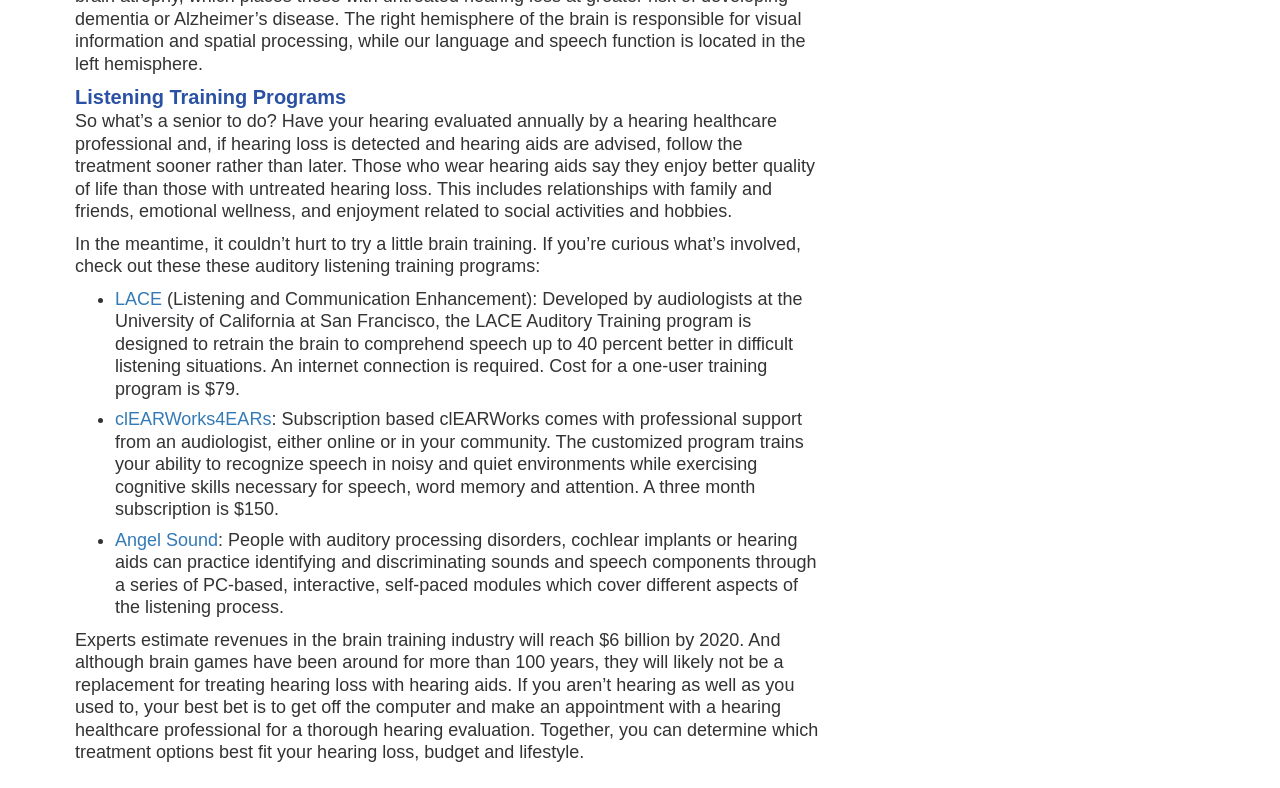What is the purpose of clEARWorks4EARs?
Please respond to the question thoroughly and include all relevant details.

The webpage explains that clEARWorks4EARs is a customized program that trains the ability to recognize speech in noisy and quiet environments while exercising cognitive skills necessary for speech, word memory, and attention.